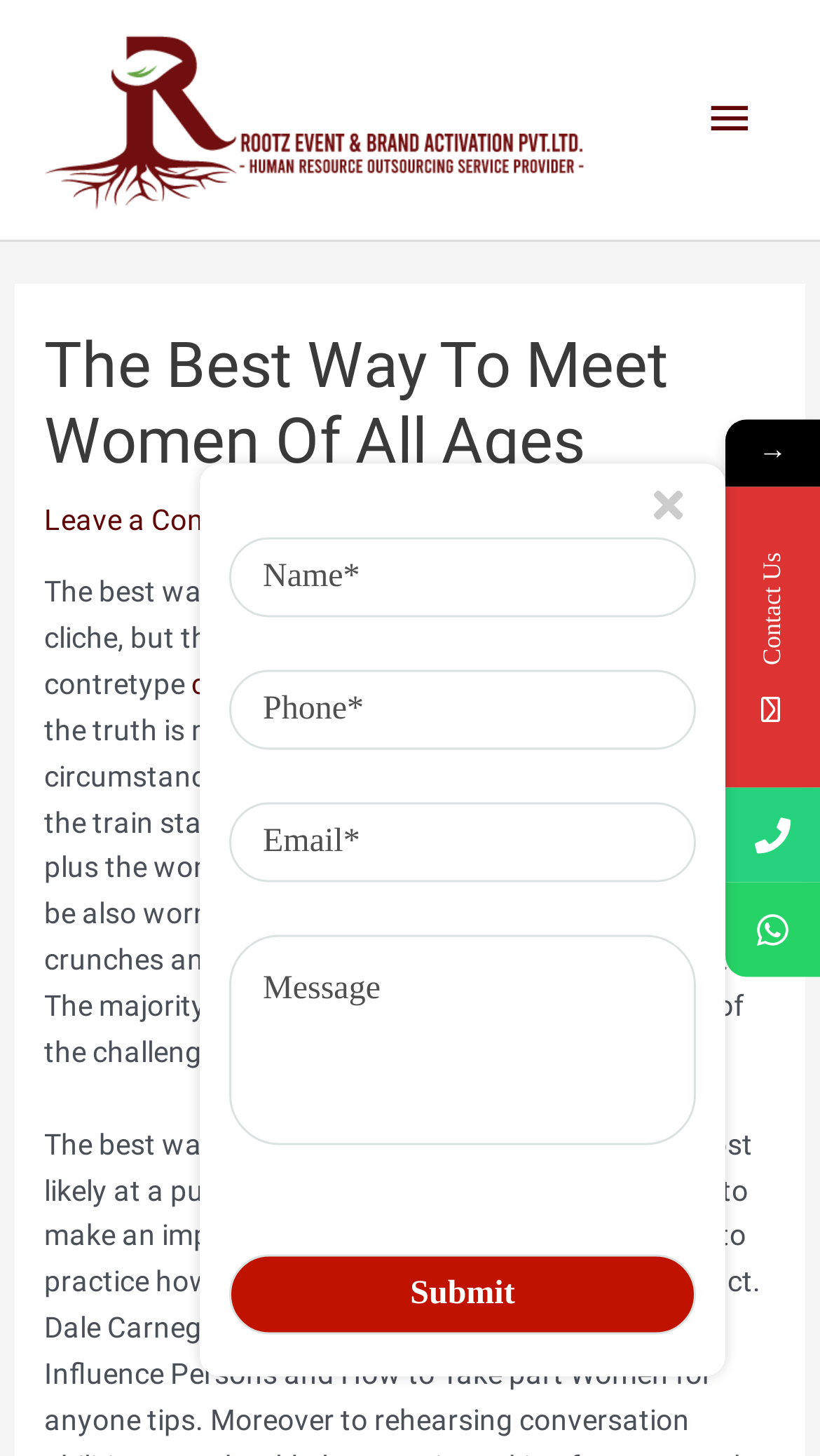Identify the bounding box coordinates of the element to click to follow this instruction: 'Click the link to leave a comment'. Ensure the coordinates are four float values between 0 and 1, provided as [left, top, right, bottom].

[0.054, 0.345, 0.341, 0.368]